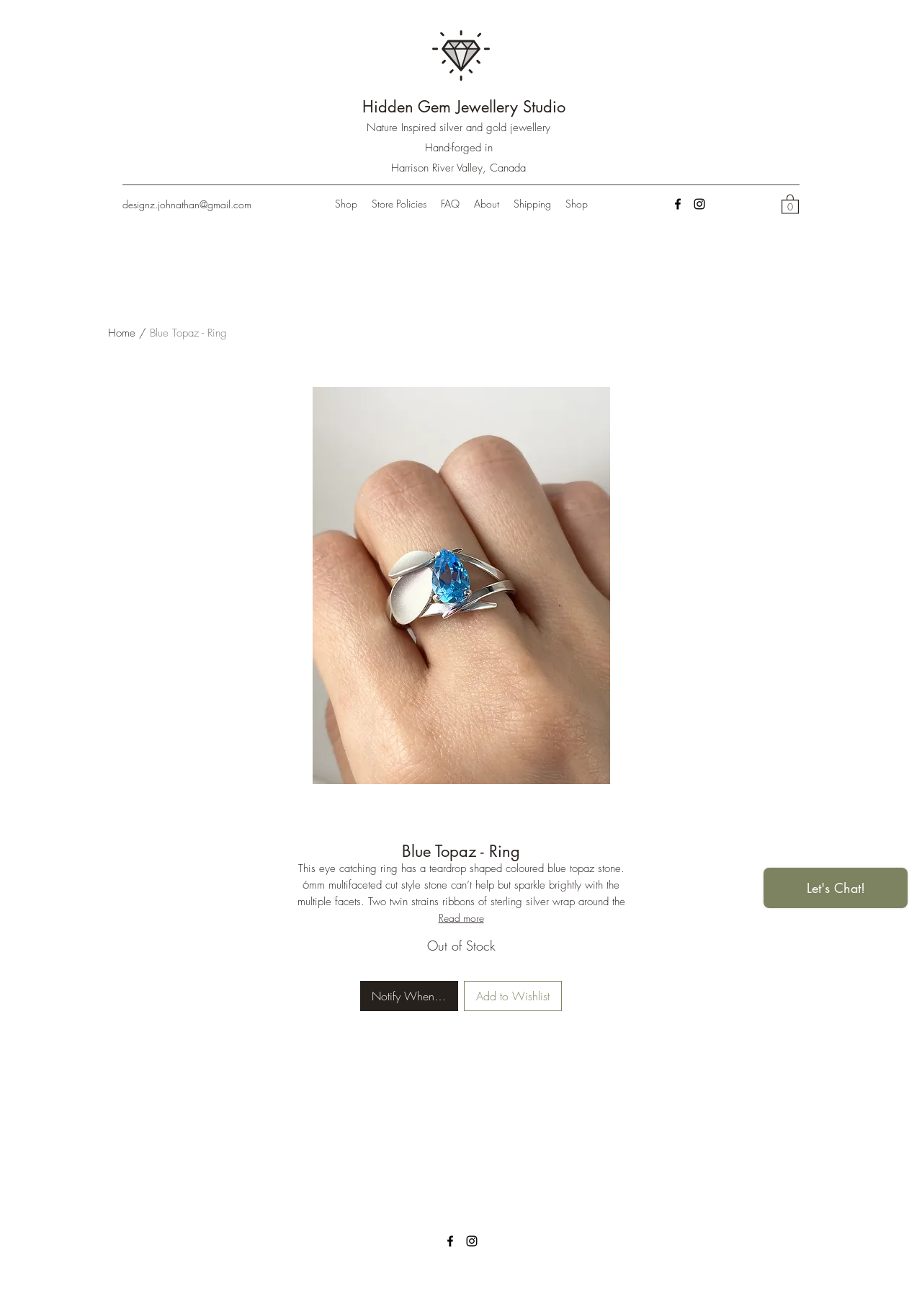Using the description "About US", predict the bounding box of the relevant HTML element.

None